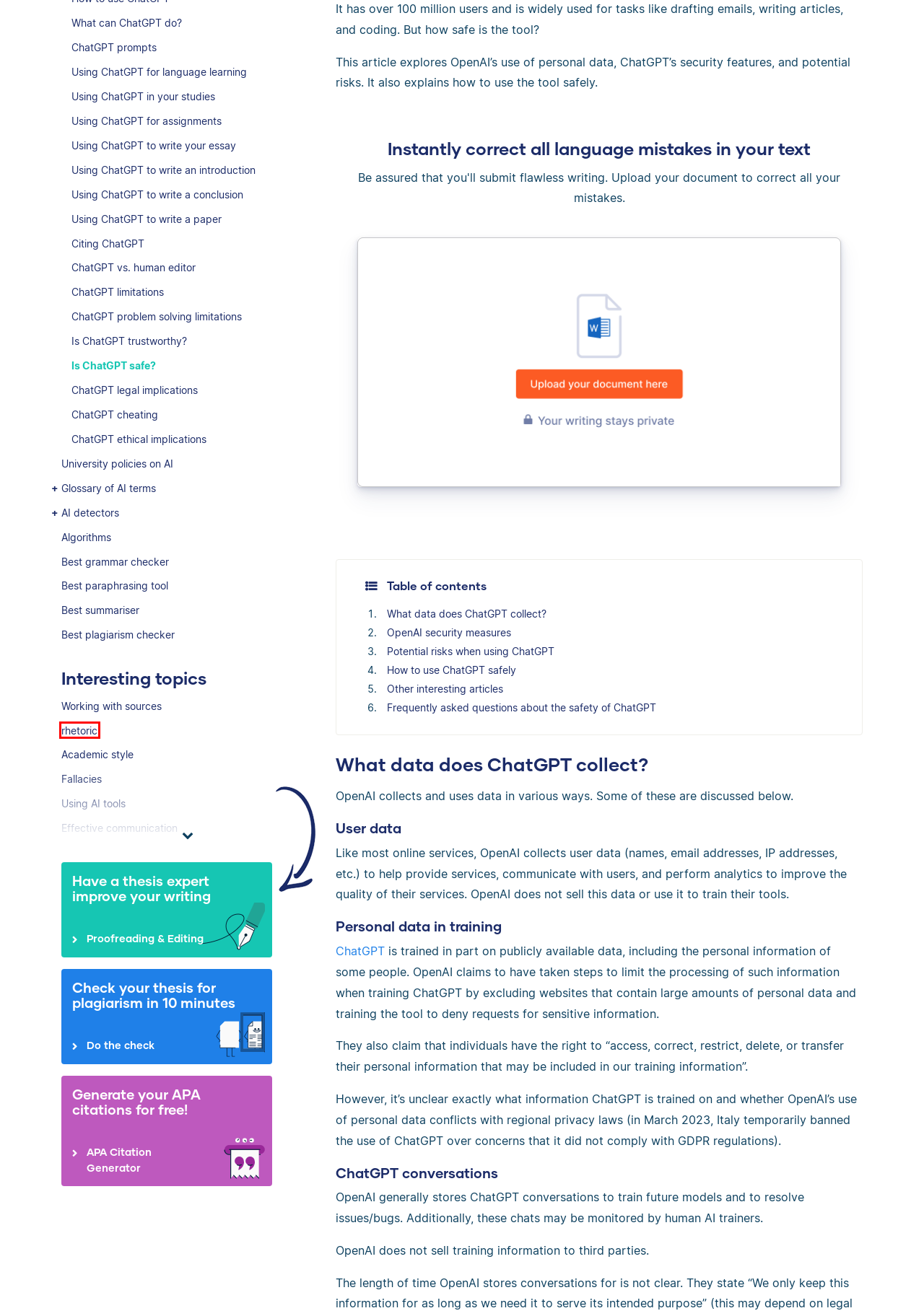Given a screenshot of a webpage with a red bounding box highlighting a UI element, choose the description that best corresponds to the new webpage after clicking the element within the red bounding box. Here are your options:
A. Is ChatGPT Trustworthy? | Accuracy Tested
B. Effective Written Communication | Email & Letters
C. How to Write an Essay with ChatGPT | Tips & Examples
D. What Are the Limitations of ChatGPT?
E. How to Write a Paper with ChatGPT | Tips & Examples
F. Glossary of AI Terms | Acronyms & Terminology
G. Articles about rhetoric
H. Academic style

G